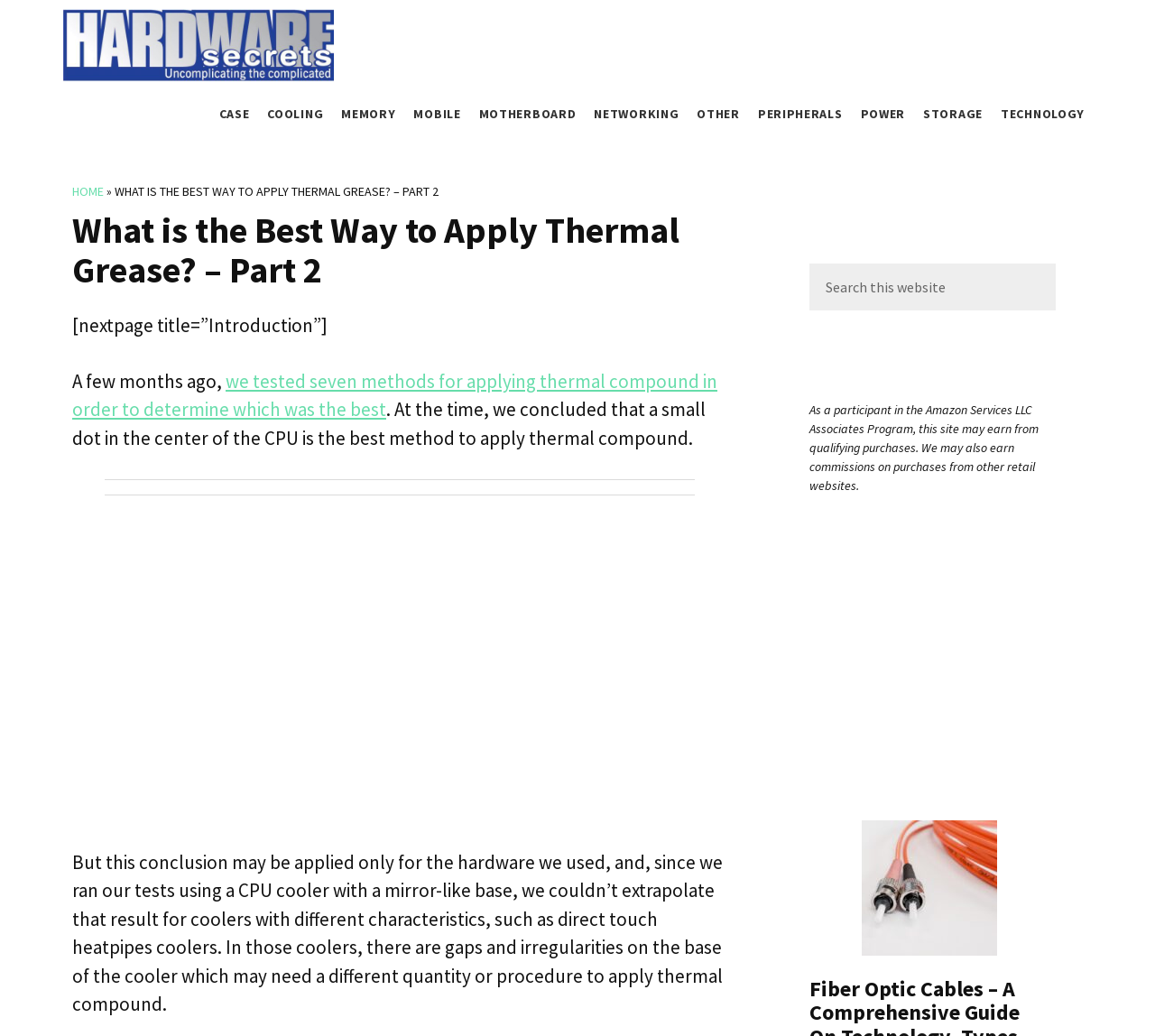Please provide a one-word or phrase answer to the question: 
What is the topic of the current article?

Applying thermal grease